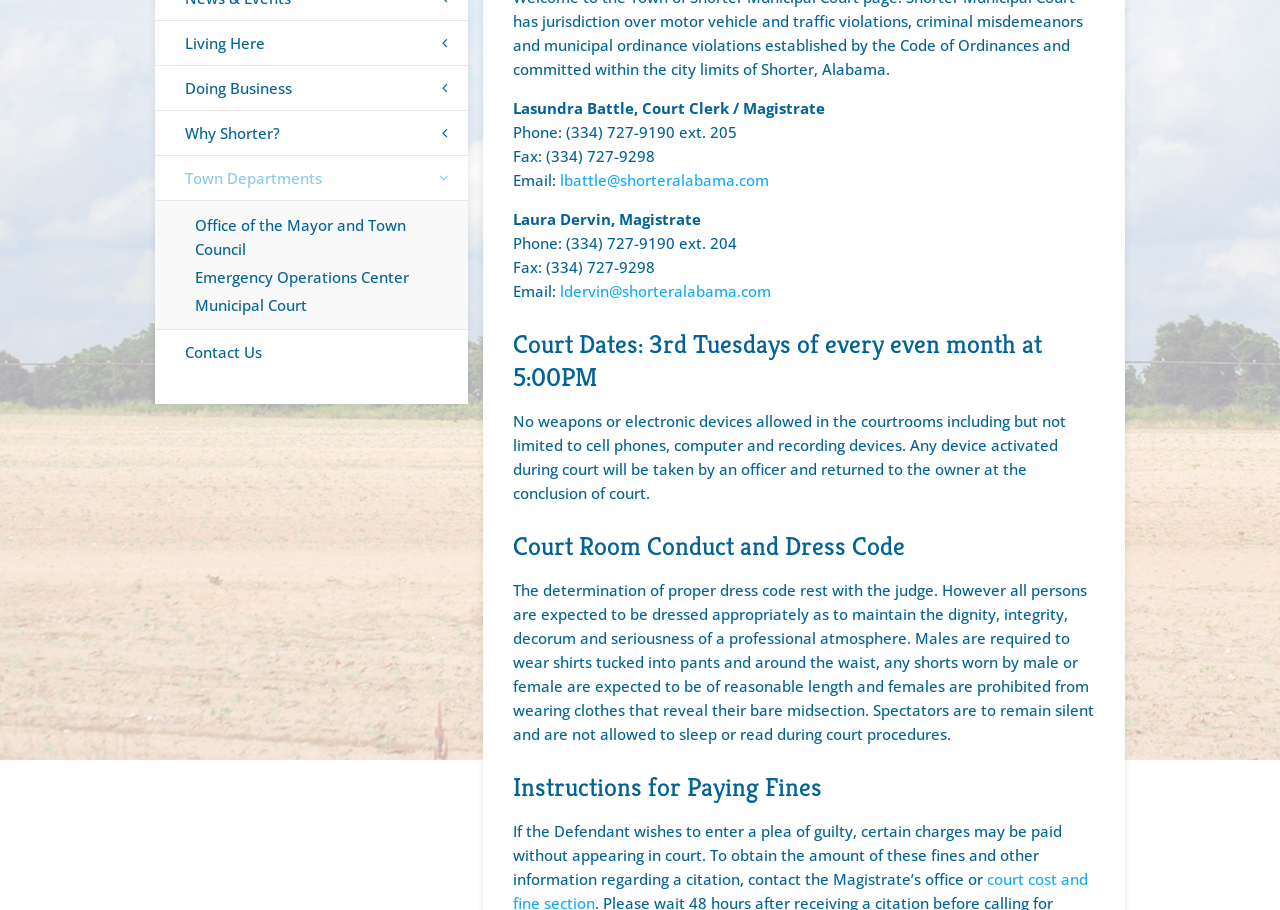Please specify the bounding box coordinates in the format (top-left x, top-left y, bottom-right x, bottom-right y), with values ranging from 0 to 1. Identify the bounding box for the UI component described as follows: lbattle@shorteralabama.com

[0.438, 0.187, 0.601, 0.209]